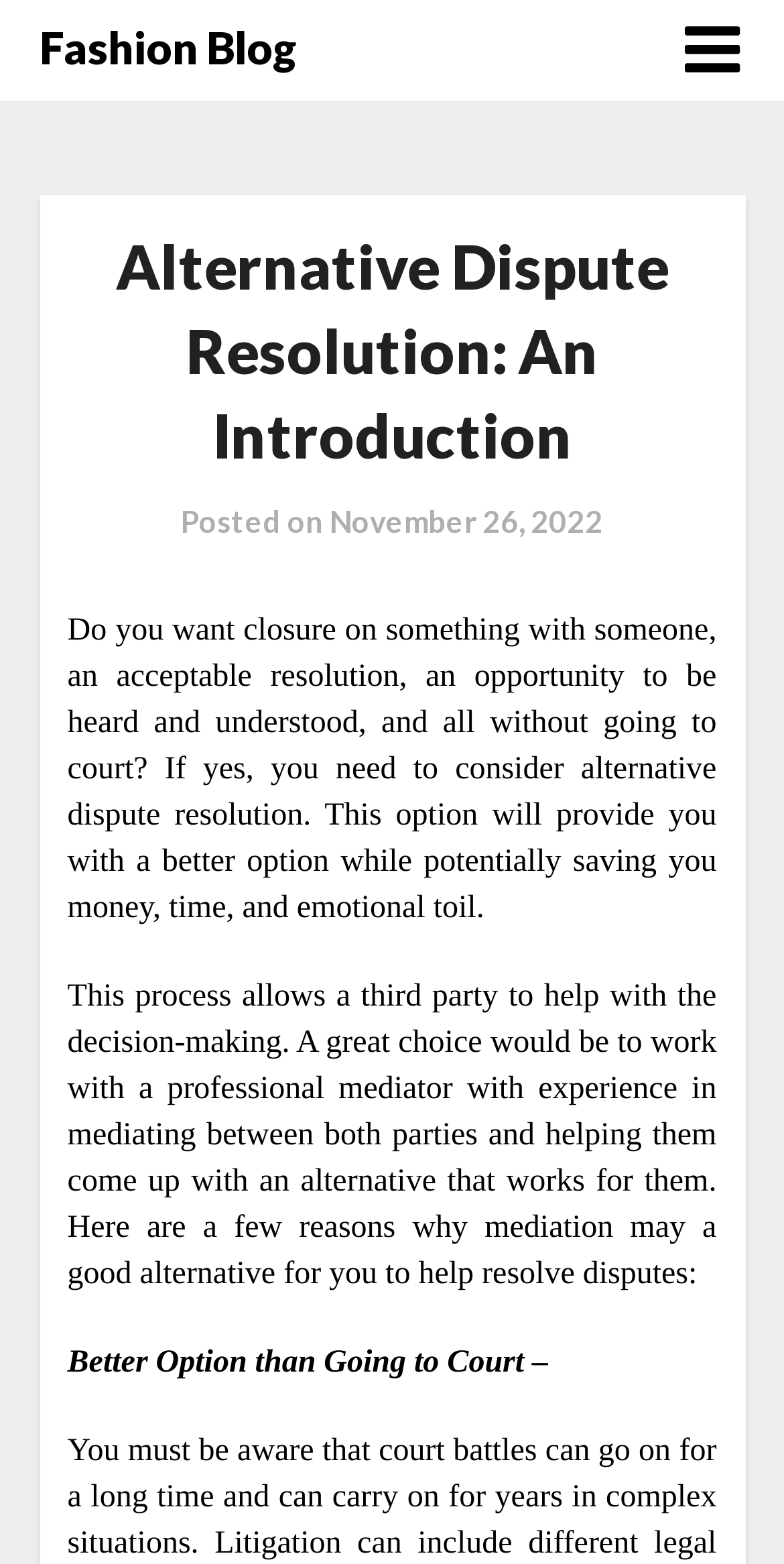What is the purpose of alternative dispute resolution?
Based on the screenshot, provide your answer in one word or phrase.

To resolve disputes without going to court